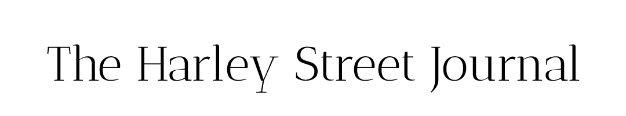What is the tone of the publication?
Kindly offer a detailed explanation using the data available in the image.

The caption describes the design as emphasizing readability and style, capturing the essence of high-quality content related to the aesthetic industry, which implies a professional and sophisticated tone that is fitting for a publication in the field of aesthetics, wellness, and healthcare.